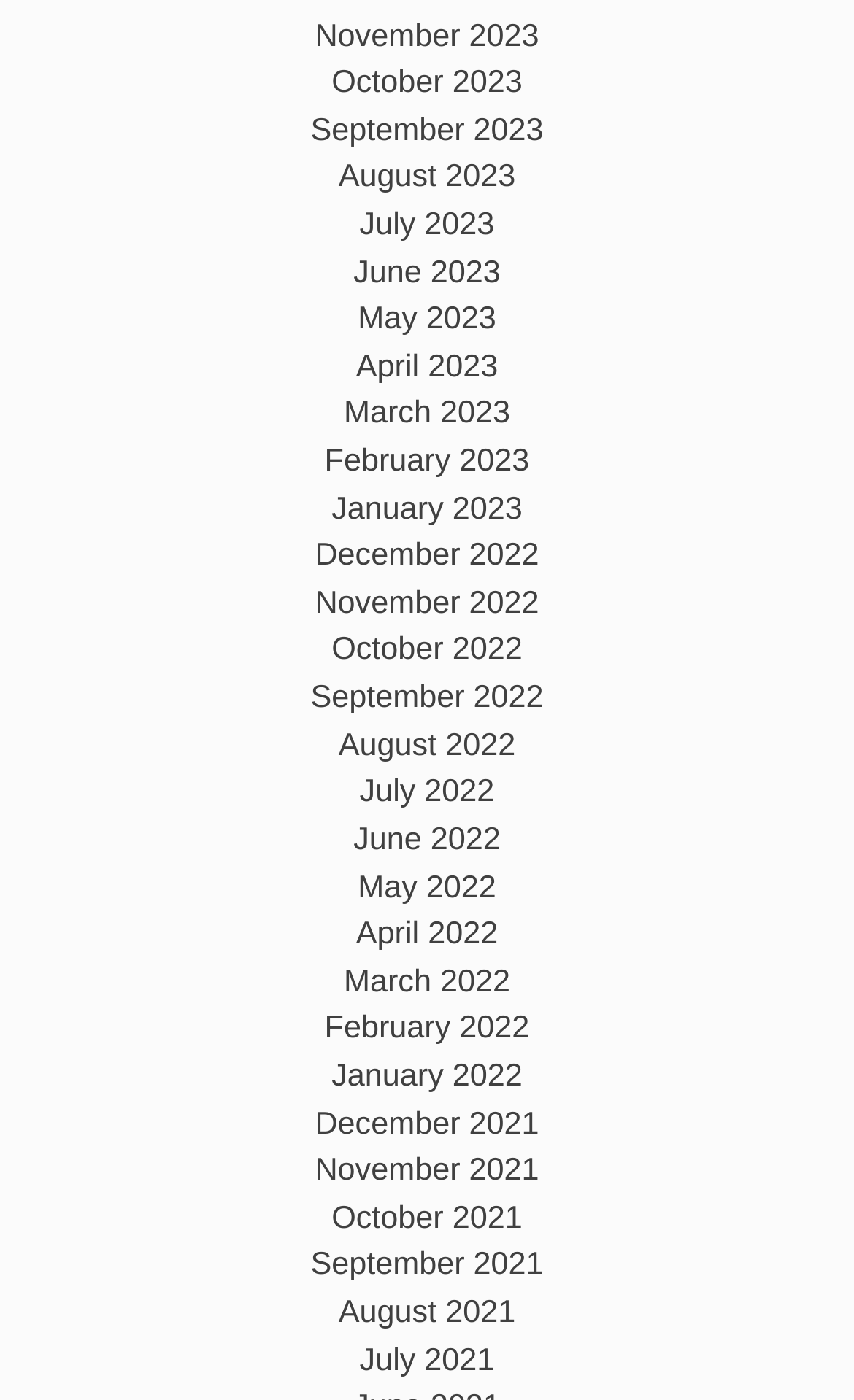Give a one-word or short phrase answer to the question: 
What is the latest month listed on the webpage?

November 2023